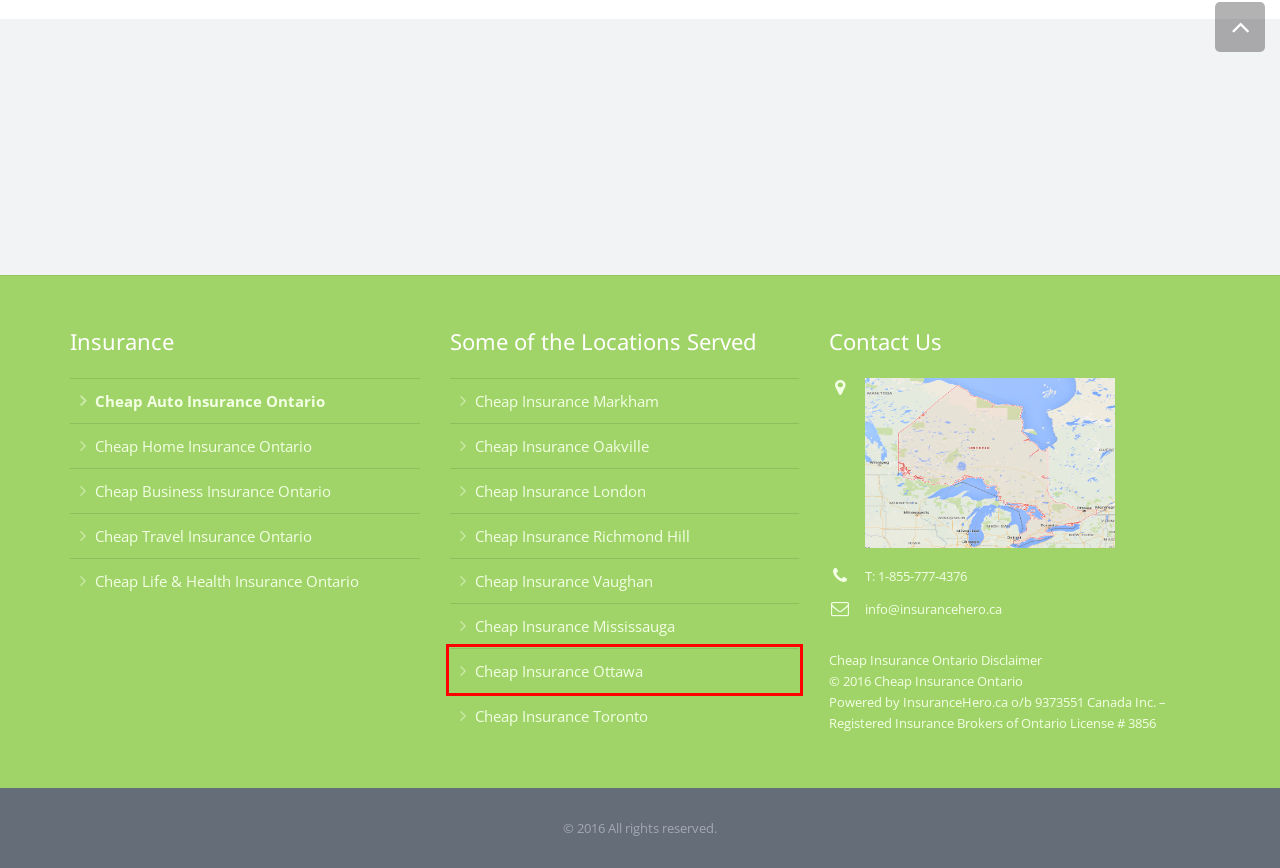You have received a screenshot of a webpage with a red bounding box indicating a UI element. Please determine the most fitting webpage description that matches the new webpage after clicking on the indicated element. The choices are:
A. Cheap Insurance Toronto | Cheap Insurance Ontario
B. Cheap Business Insurance Ontario | Cheap Insurance Ontario
C. Cheap Insurance Ottawa | Cheap Insurance Ontario
D. Cheap Life & Health Insurance Ontario | Cheap Insurance Ontario
E. Cheap Insurance Markham | Cheap Insurance Ontario
F. Cheap Travel Insurance Ontario | Cheap Insurance Ontario
G. Cheap Insurance Oakville | Cheap Insurance Ontario
H. Cheap Home Insurance Ontario | Cheap Insurance Ontario

C